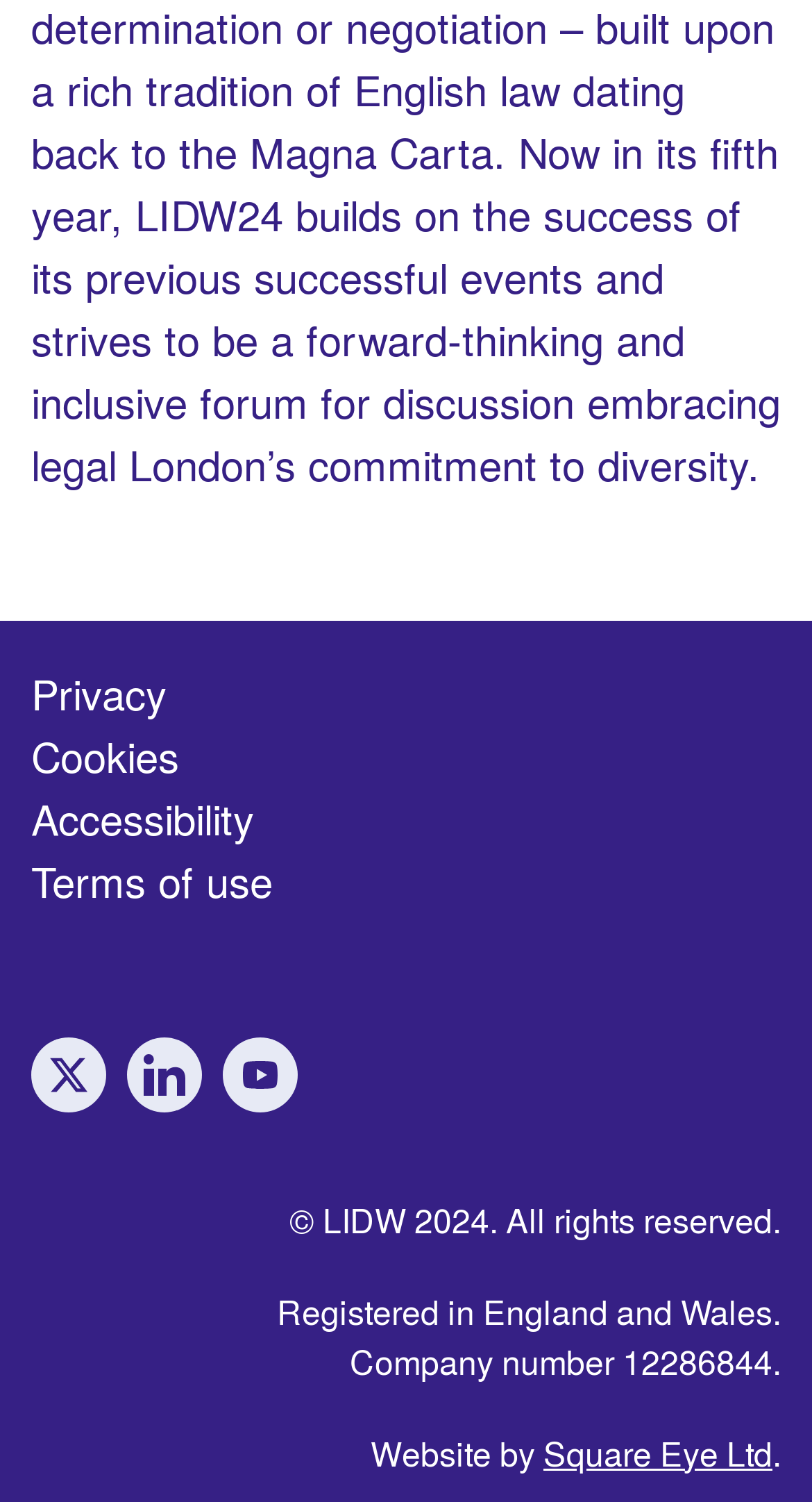Give a one-word or one-phrase response to the question:
How many social media links are present at the bottom of the webpage?

3